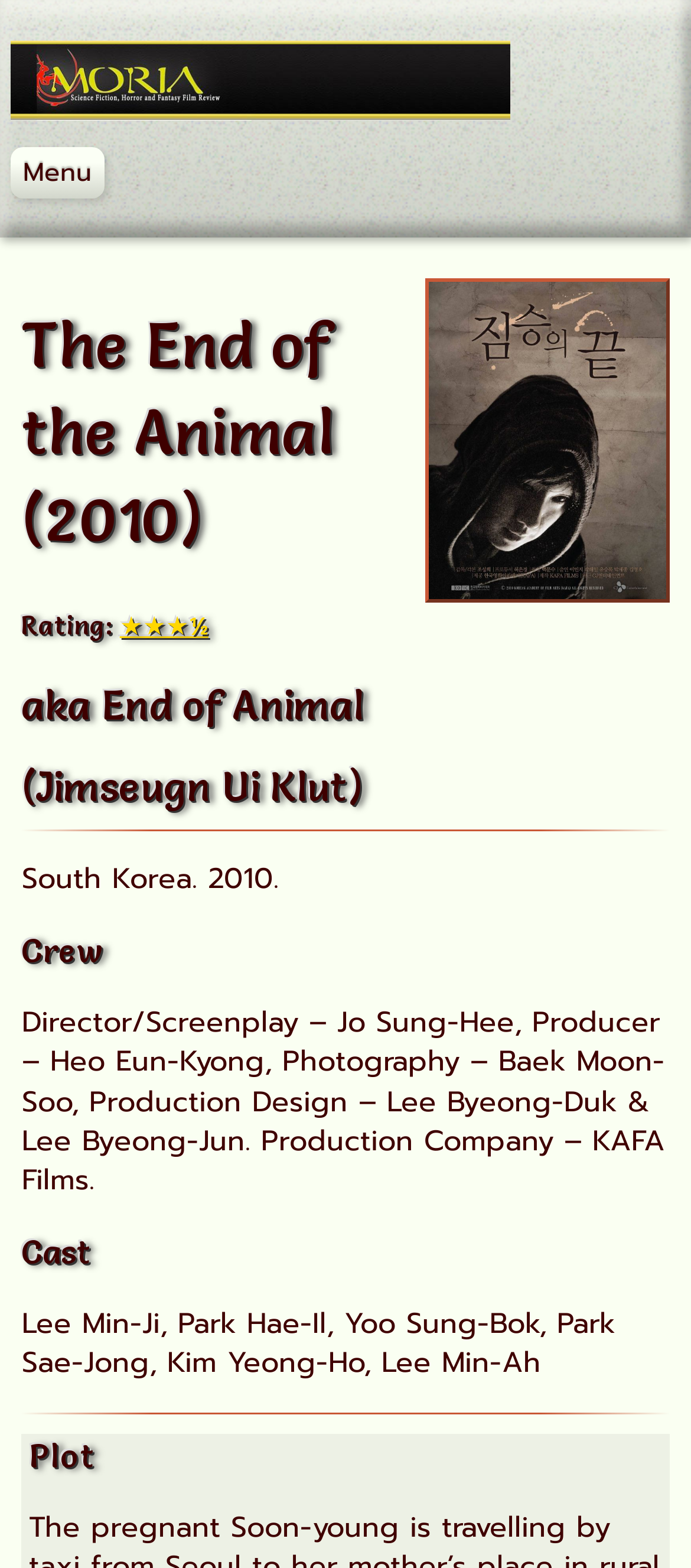Provide the bounding box coordinates of the HTML element this sentence describes: "parent_node: Warum Calopad? aria-label="menu"". The bounding box coordinates consist of four float numbers between 0 and 1, i.e., [left, top, right, bottom].

None